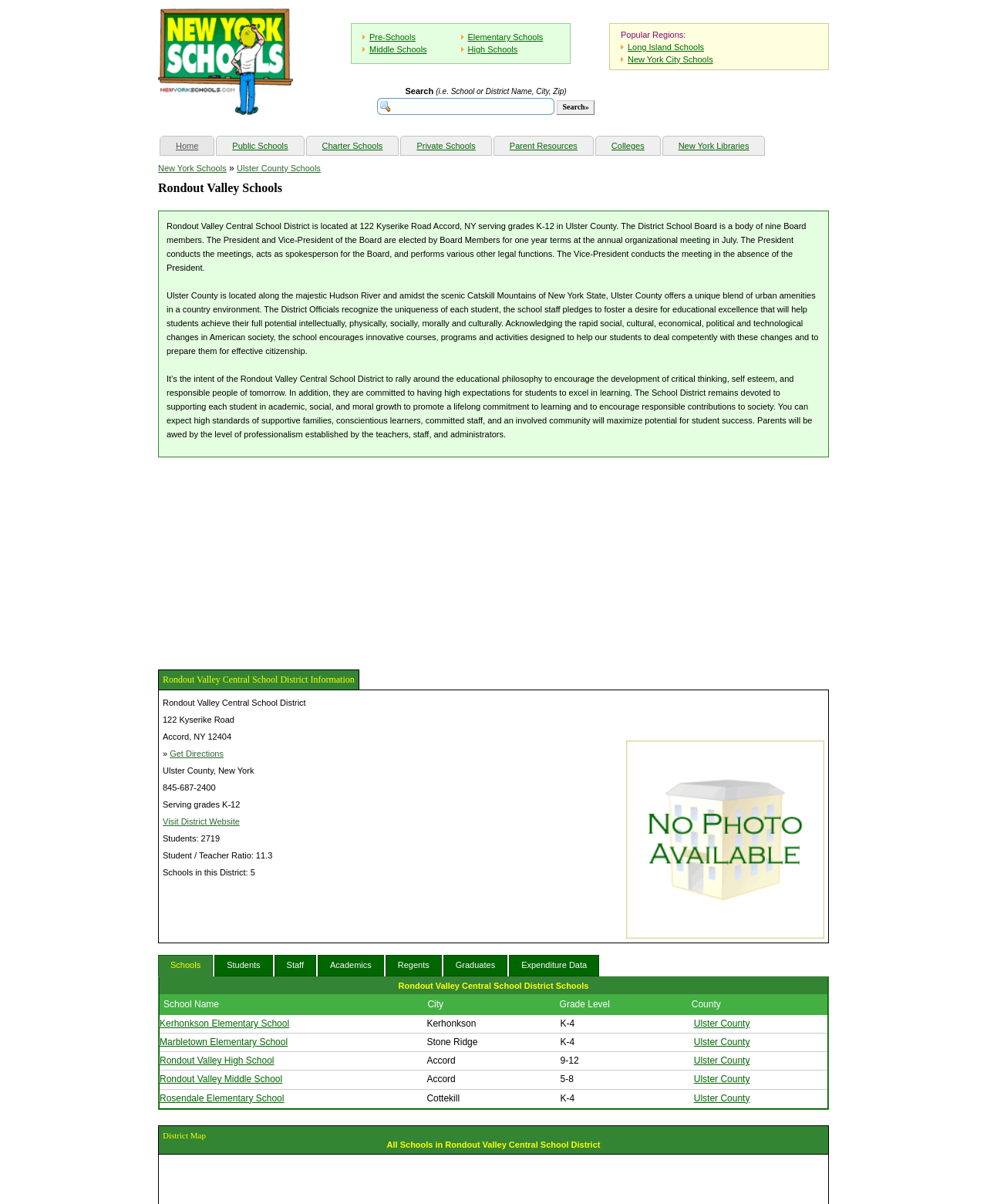Identify the bounding box coordinates for the region of the element that should be clicked to carry out the instruction: "Get directions to the school district". The bounding box coordinates should be four float numbers between 0 and 1, i.e., [left, top, right, bottom].

[0.172, 0.622, 0.226, 0.629]